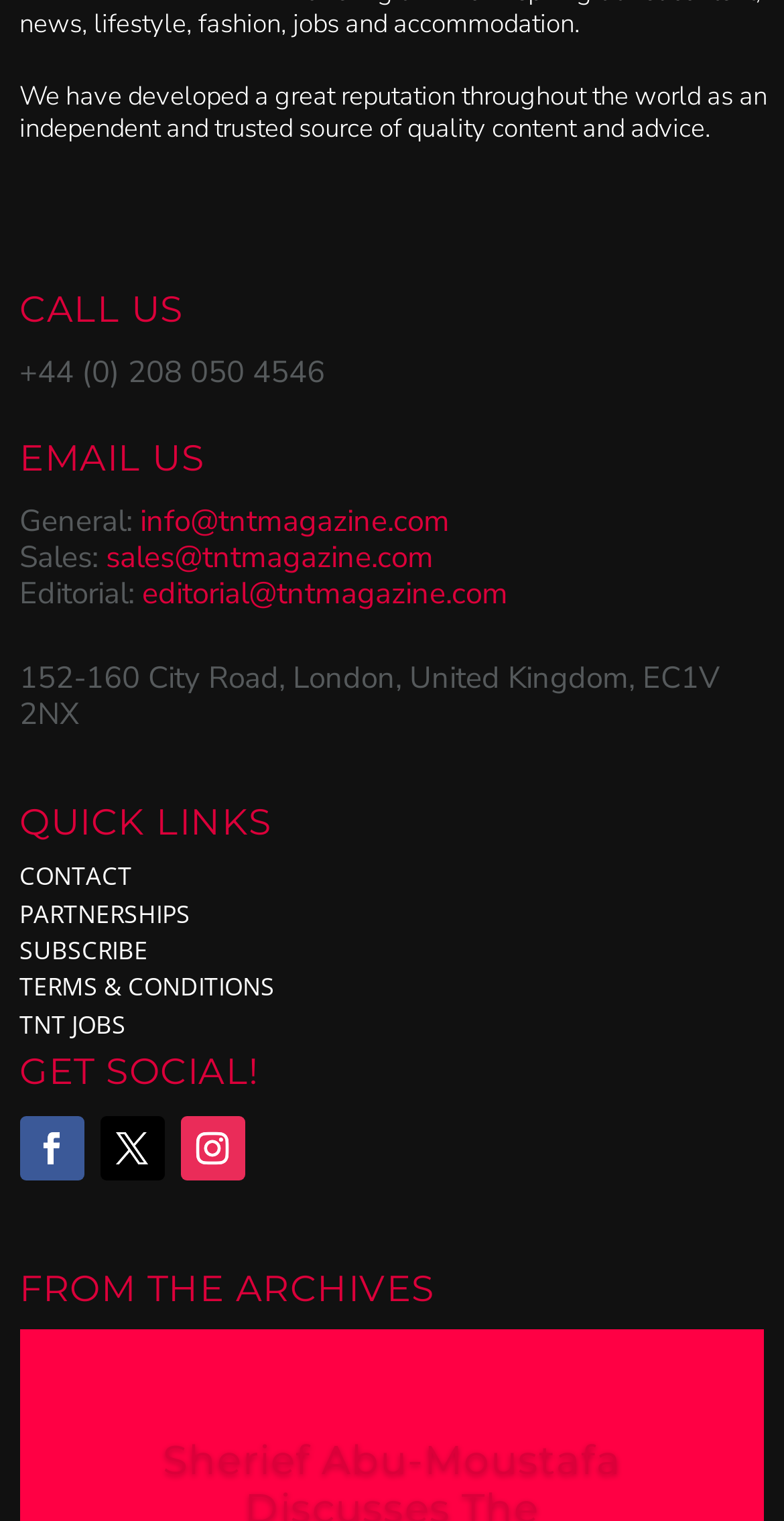What is the phone number to call?
Based on the content of the image, thoroughly explain and answer the question.

The phone number to call is mentioned in the 'CALL US' section, which is located above the 'EMAIL US' section. The exact phone number is '+44 (0) 208 050 4546'.